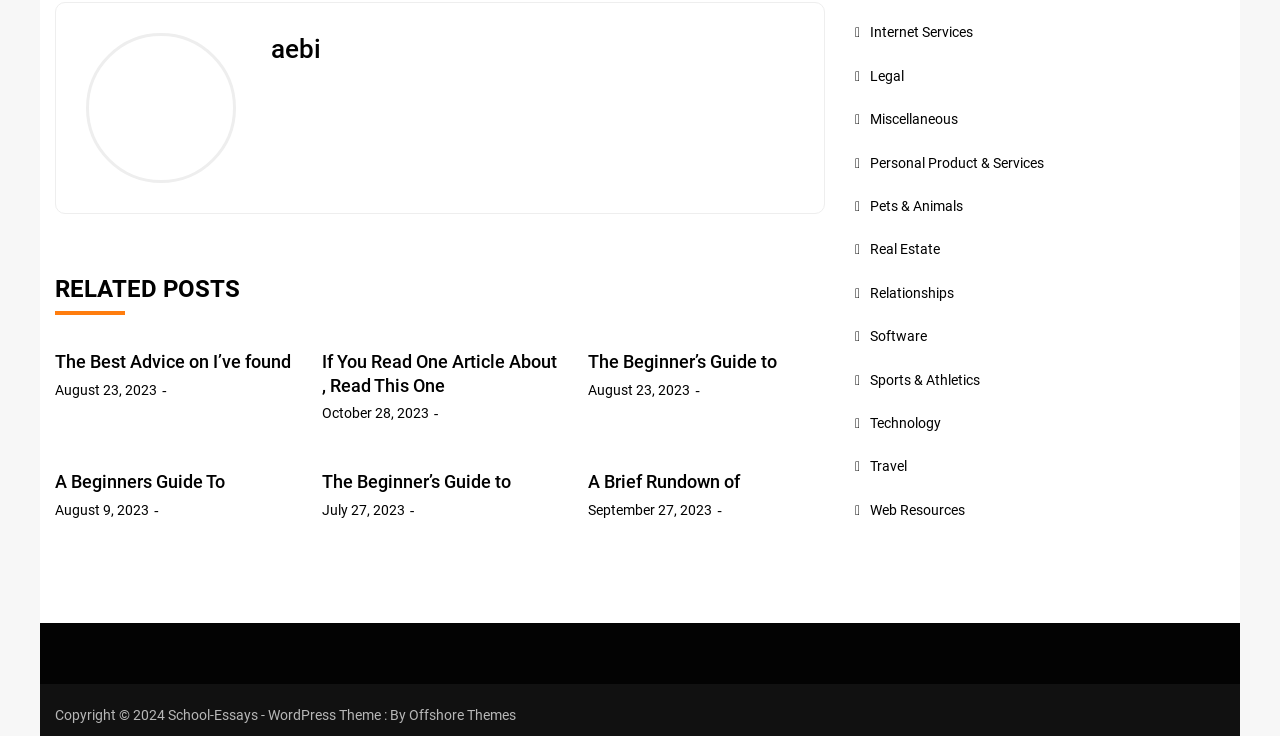Can you determine the bounding box coordinates of the area that needs to be clicked to fulfill the following instruction: "Click on 'The Best Advice on I’ve found'"?

[0.043, 0.478, 0.227, 0.506]